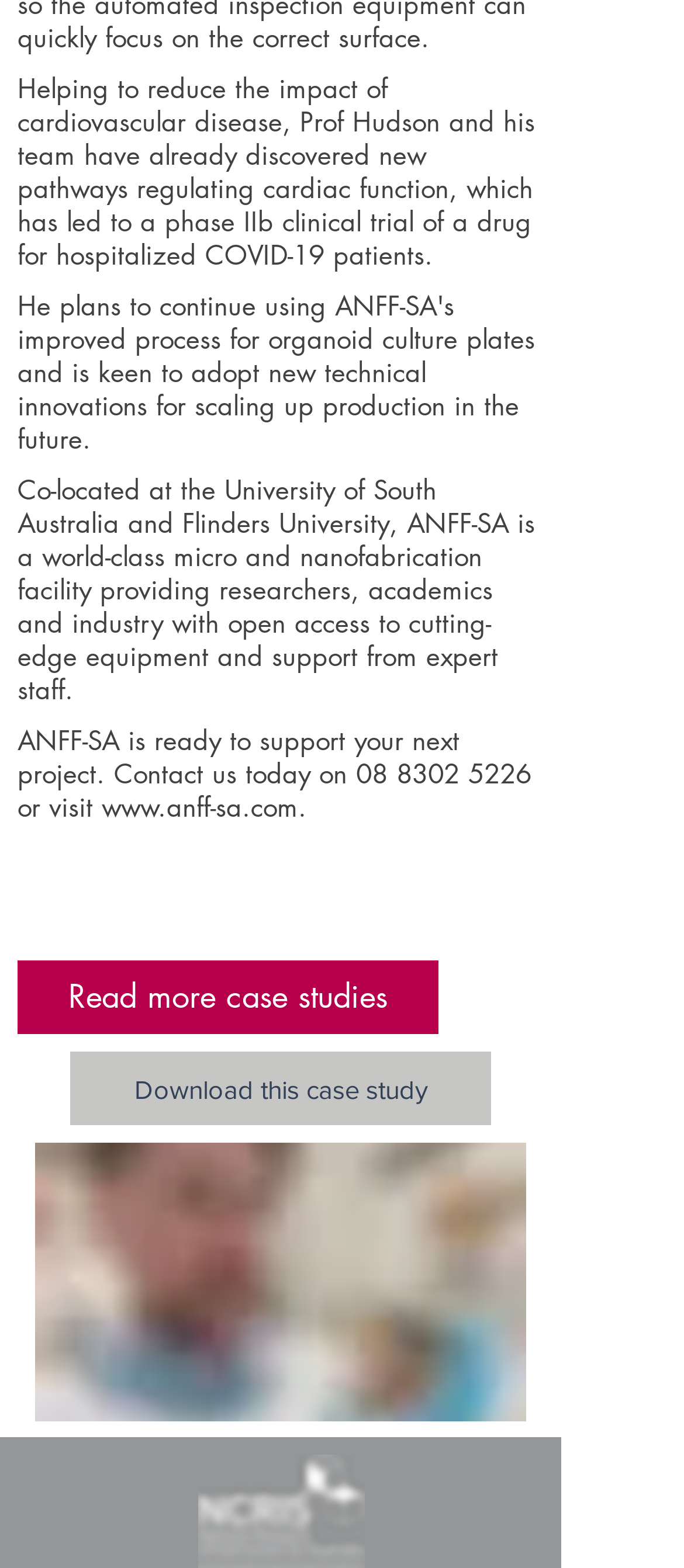What is the purpose of ANFF-SA?
Using the information presented in the image, please offer a detailed response to the question.

Based on the text content of the webpage, specifically the StaticText element with the text 'ANFF-SA is ready to support your next project. Contact us today on...', it is clear that the purpose of ANFF-SA is to support research projects.